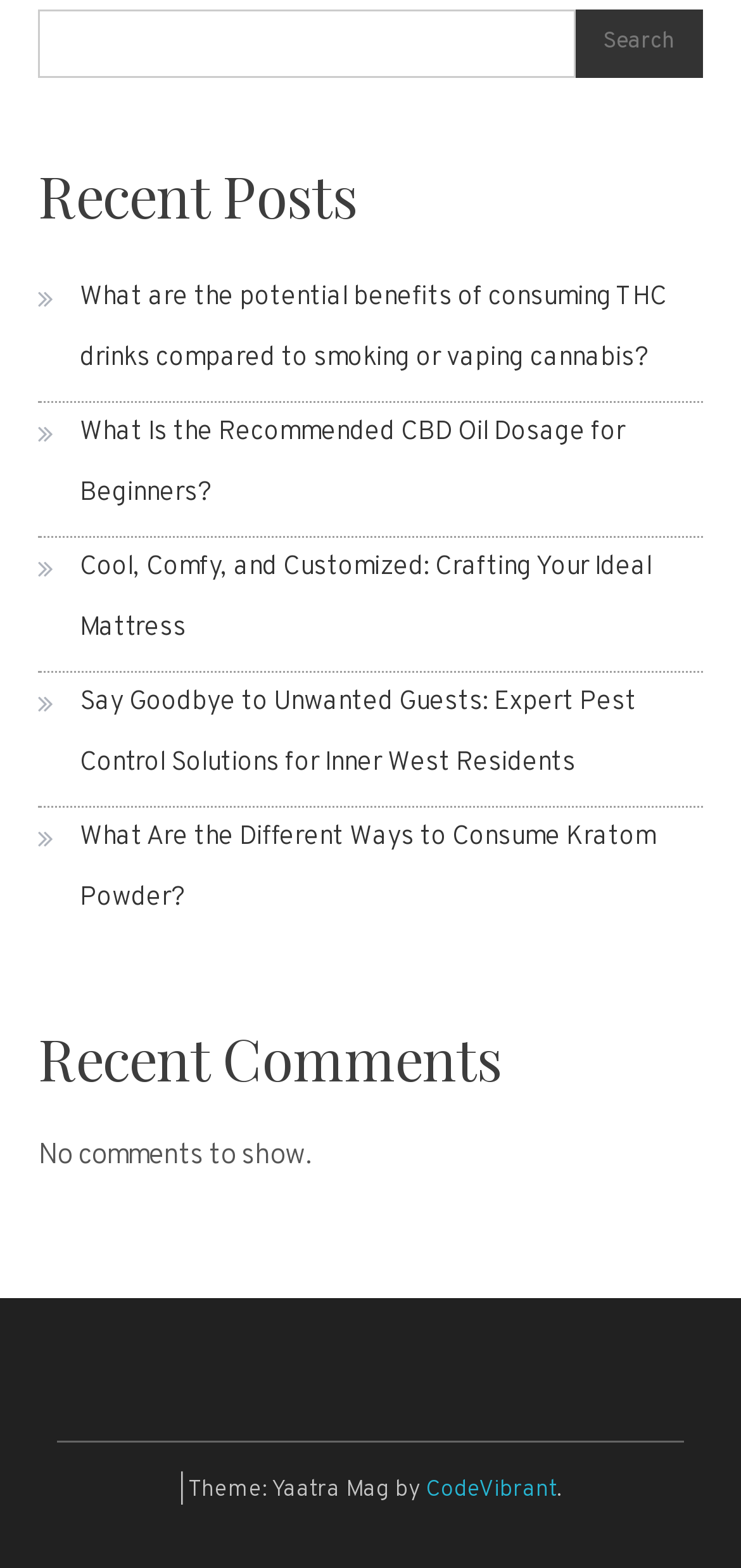How many comments are shown on the webpage? Analyze the screenshot and reply with just one word or a short phrase.

0